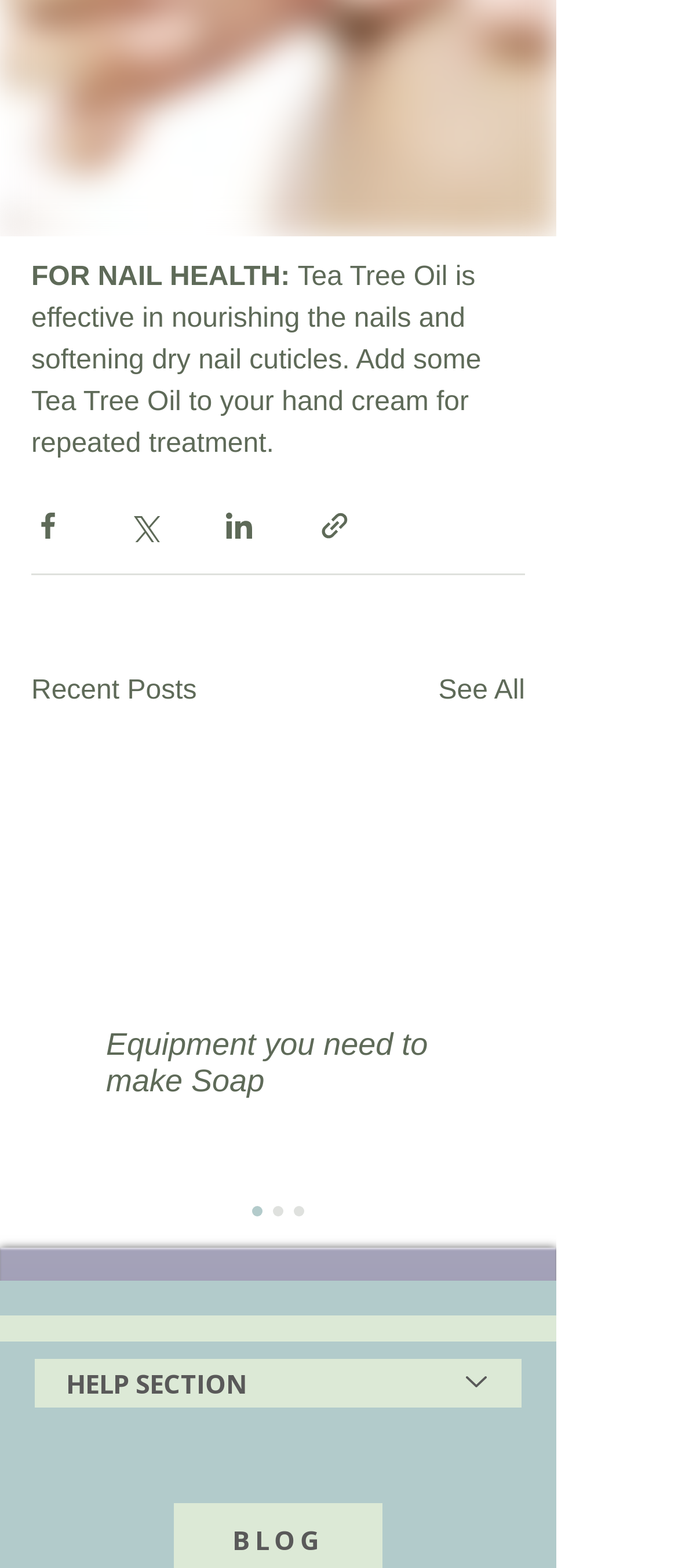Please find the bounding box coordinates of the element's region to be clicked to carry out this instruction: "Share via Facebook".

[0.046, 0.324, 0.095, 0.345]